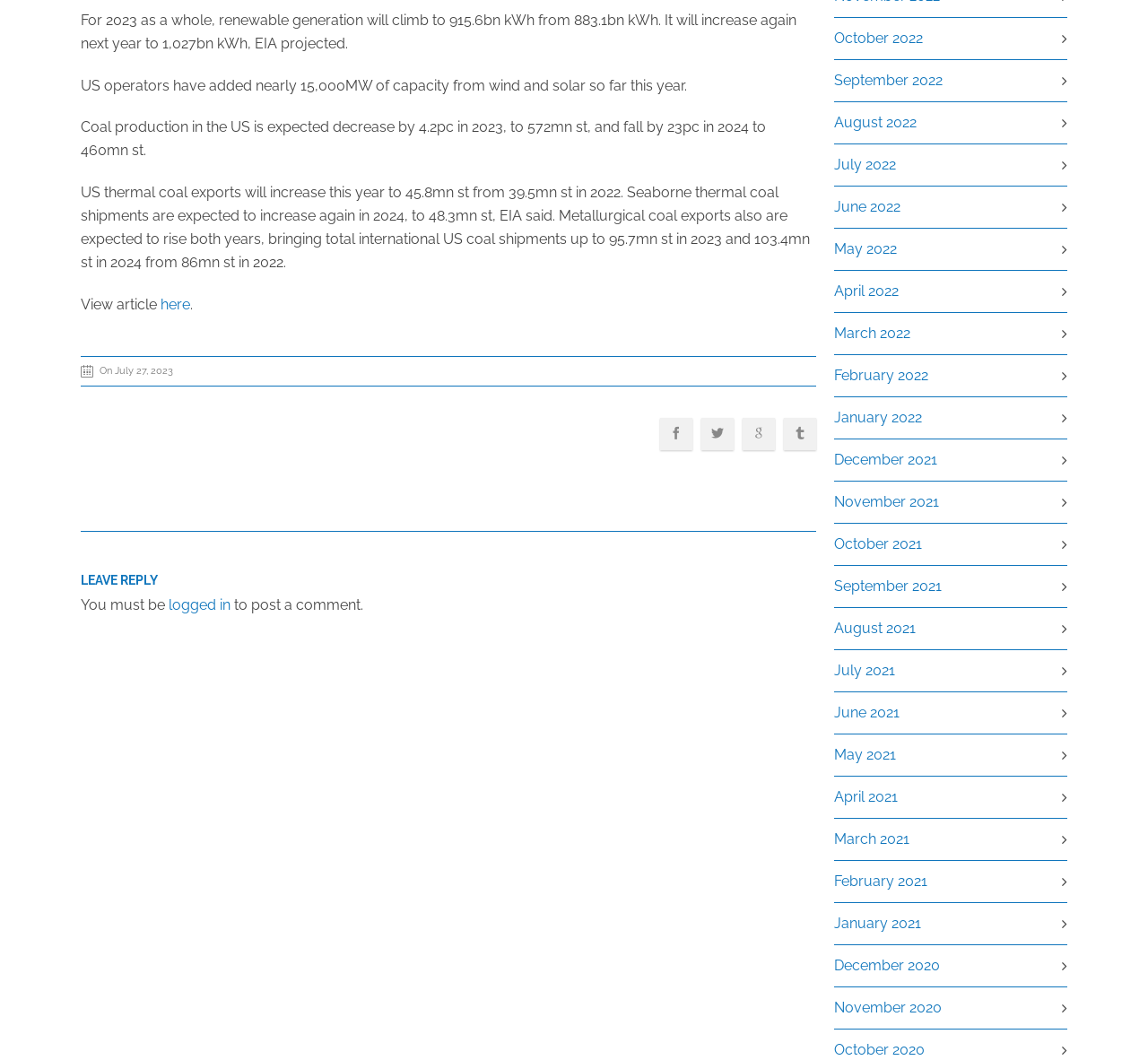Carefully examine the image and provide an in-depth answer to the question: What are the social media links for?

The social media links, represented by icons, are likely provided to allow users to share the article on various social media platforms.